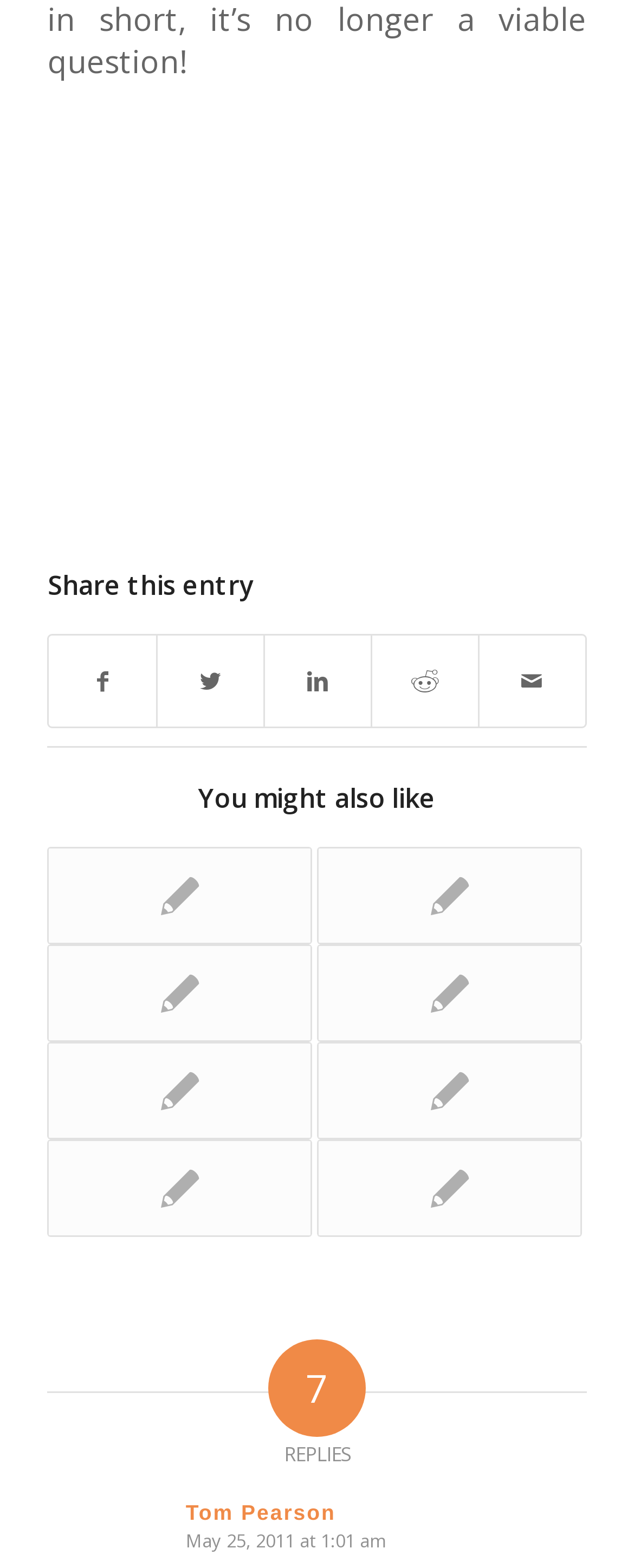Using the given description, provide the bounding box coordinates formatted as (top-left x, top-left y, bottom-right x, bottom-right y), with all values being floating point numbers between 0 and 1. Description: Share on Reddit

[0.587, 0.405, 0.753, 0.464]